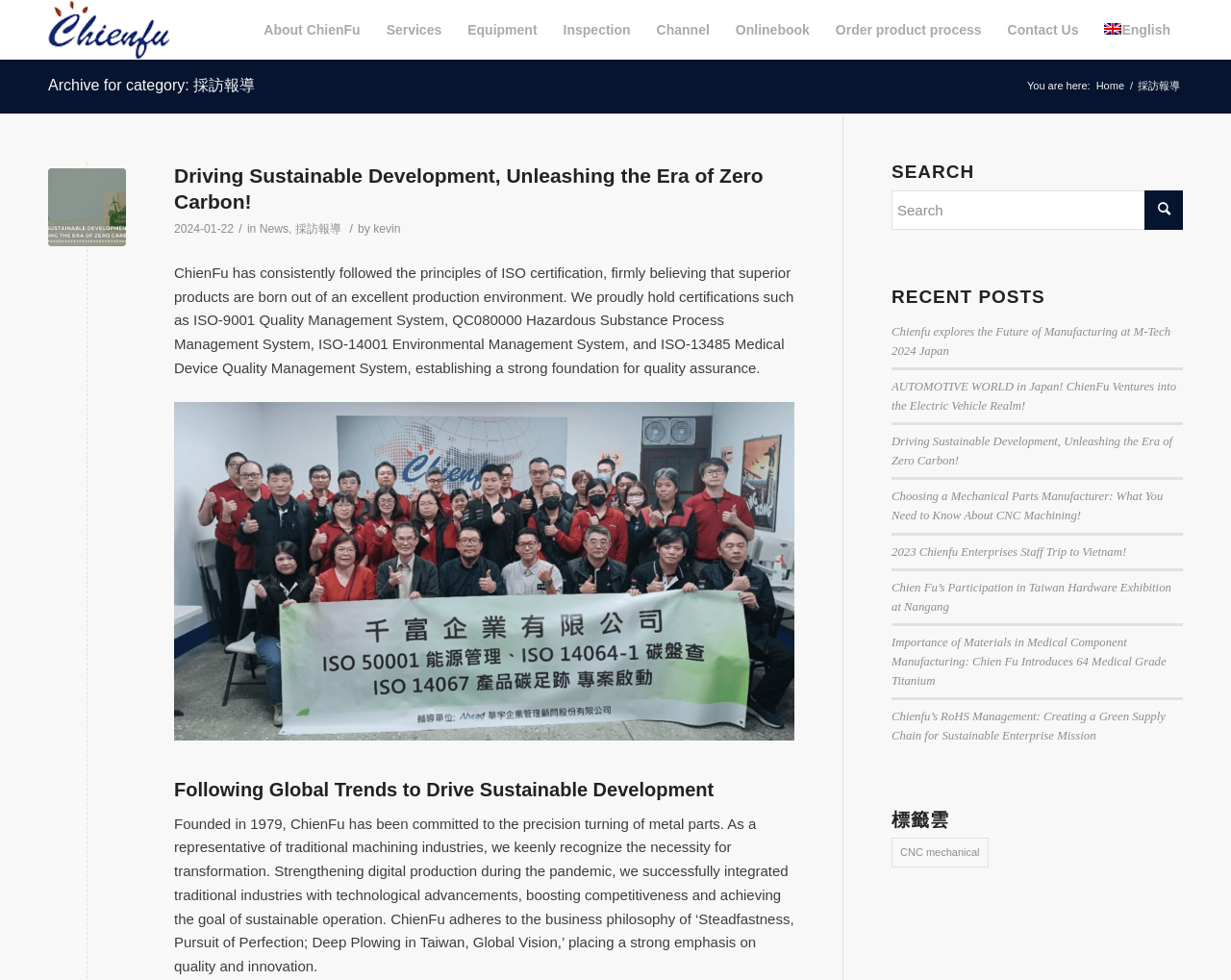Please answer the following question using a single word or phrase: 
What is the category of the archive?

採訪報導